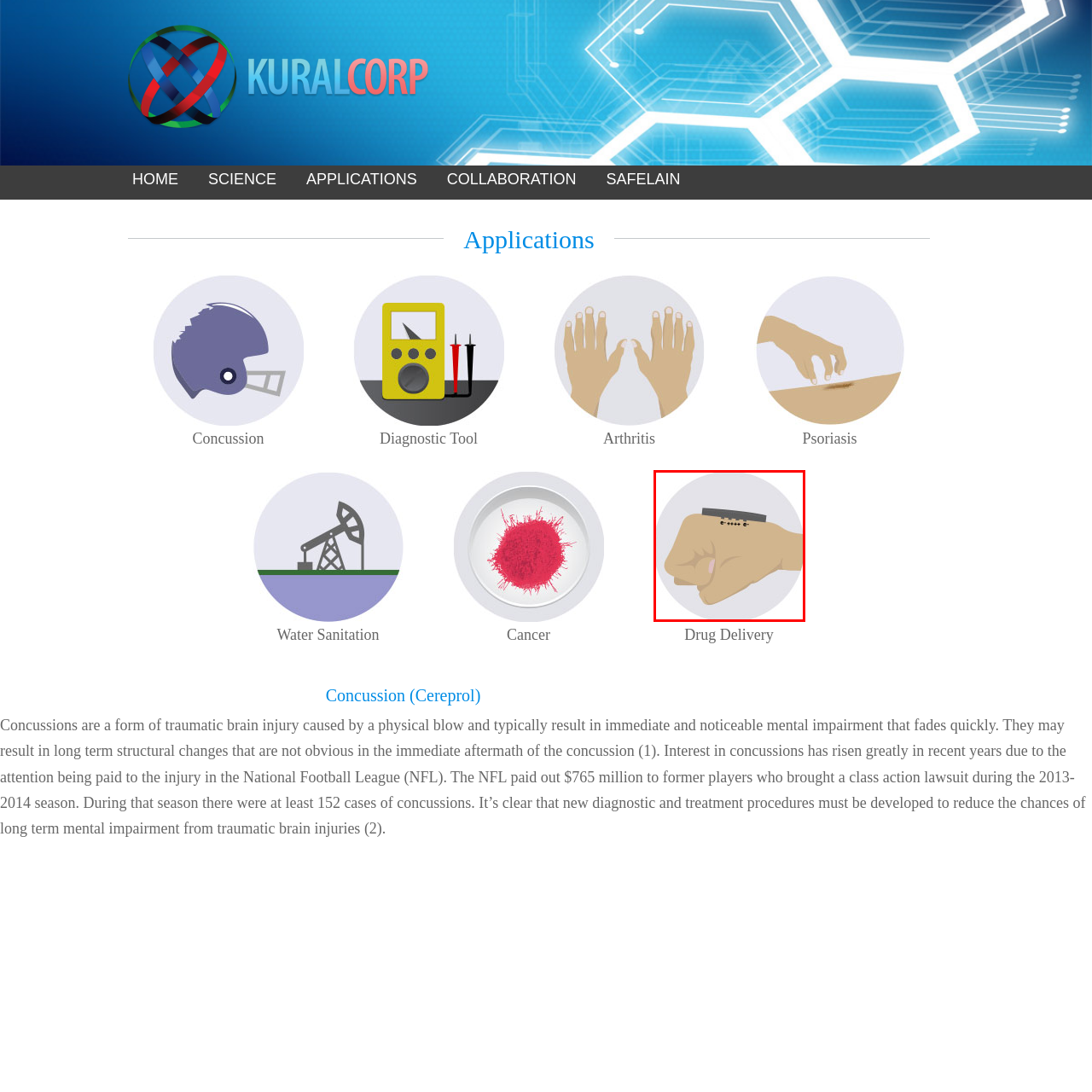Elaborate on the visual details of the image contained within the red boundary.

The image illustrates a hand wearing a sleek, futuristic wrist device designed for drug delivery. The device appears compact and is positioned on the back of the hand, showcasing its innovative technology. It features a minimalistic design, with a black and gray color scheme that enhances its modern aesthetic. The surrounding circular background adds a soft contrast, making the device stand out prominently. This technology represents advancements in medical solutions, particularly in the realm of drug delivery systems, aimed at improving patient care and treatment efficiency.